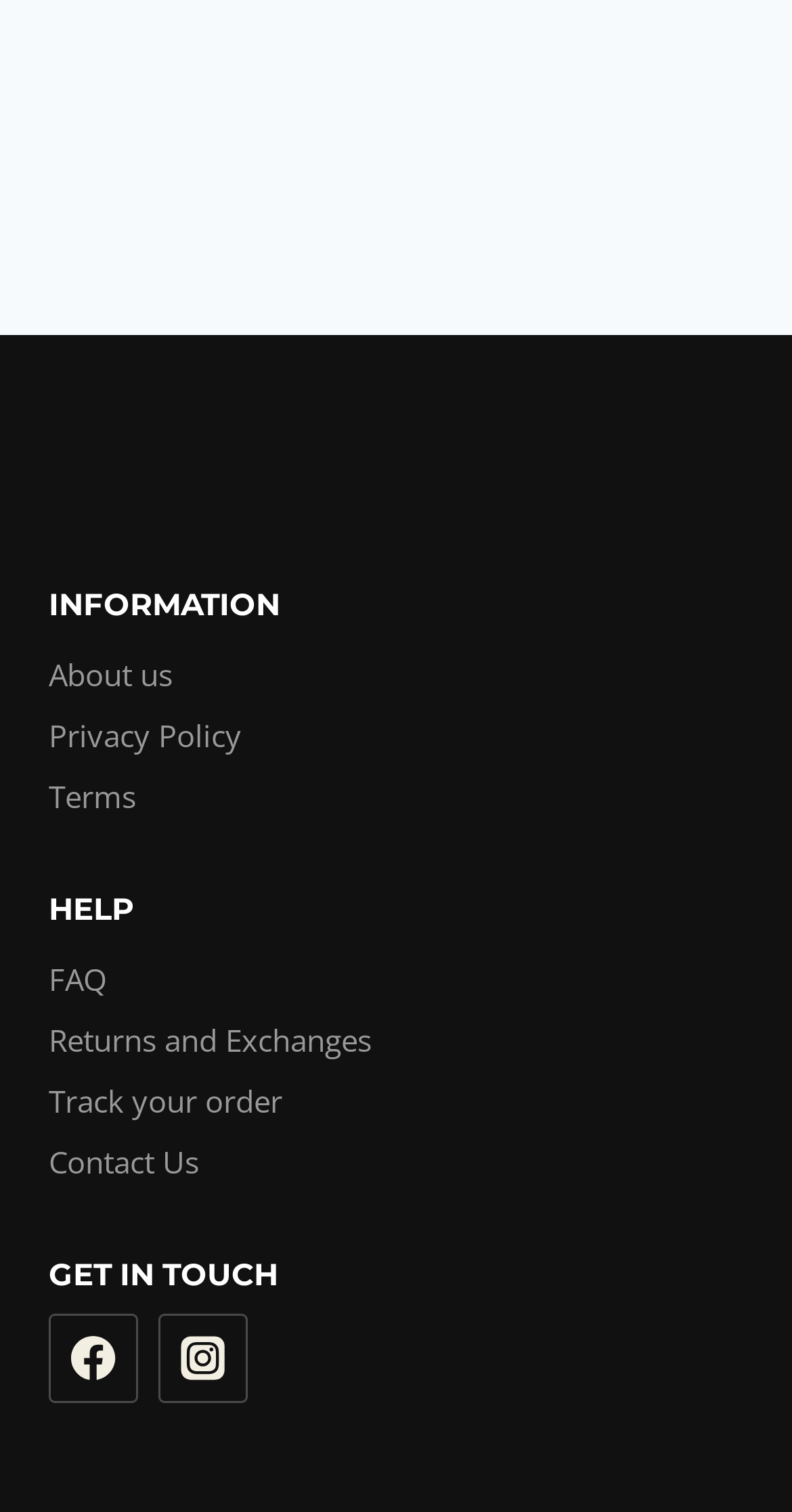Please provide a one-word or phrase answer to the question: 
How many social media links are there?

2